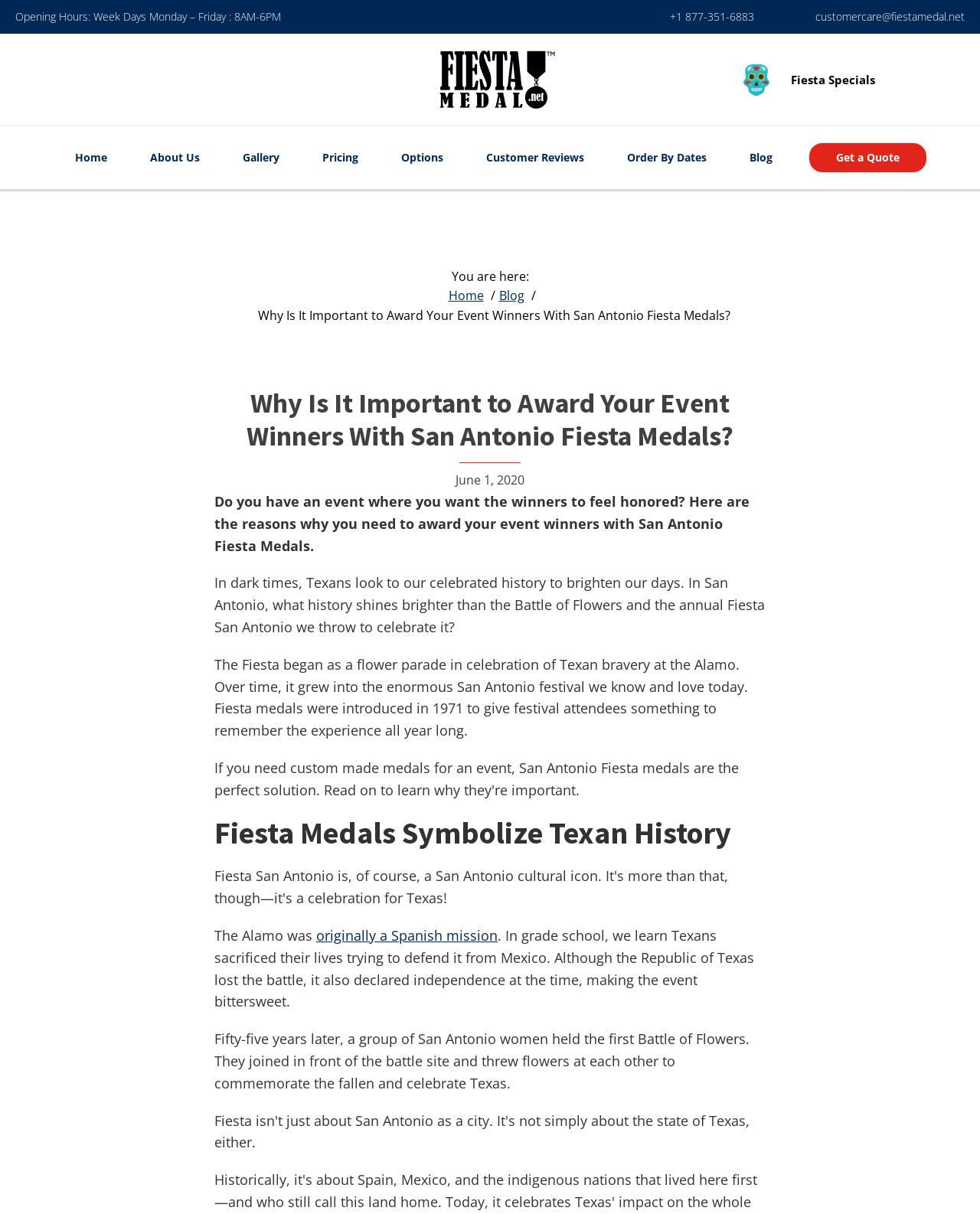Determine the bounding box coordinates for the region that must be clicked to execute the following instruction: "Request an account".

None